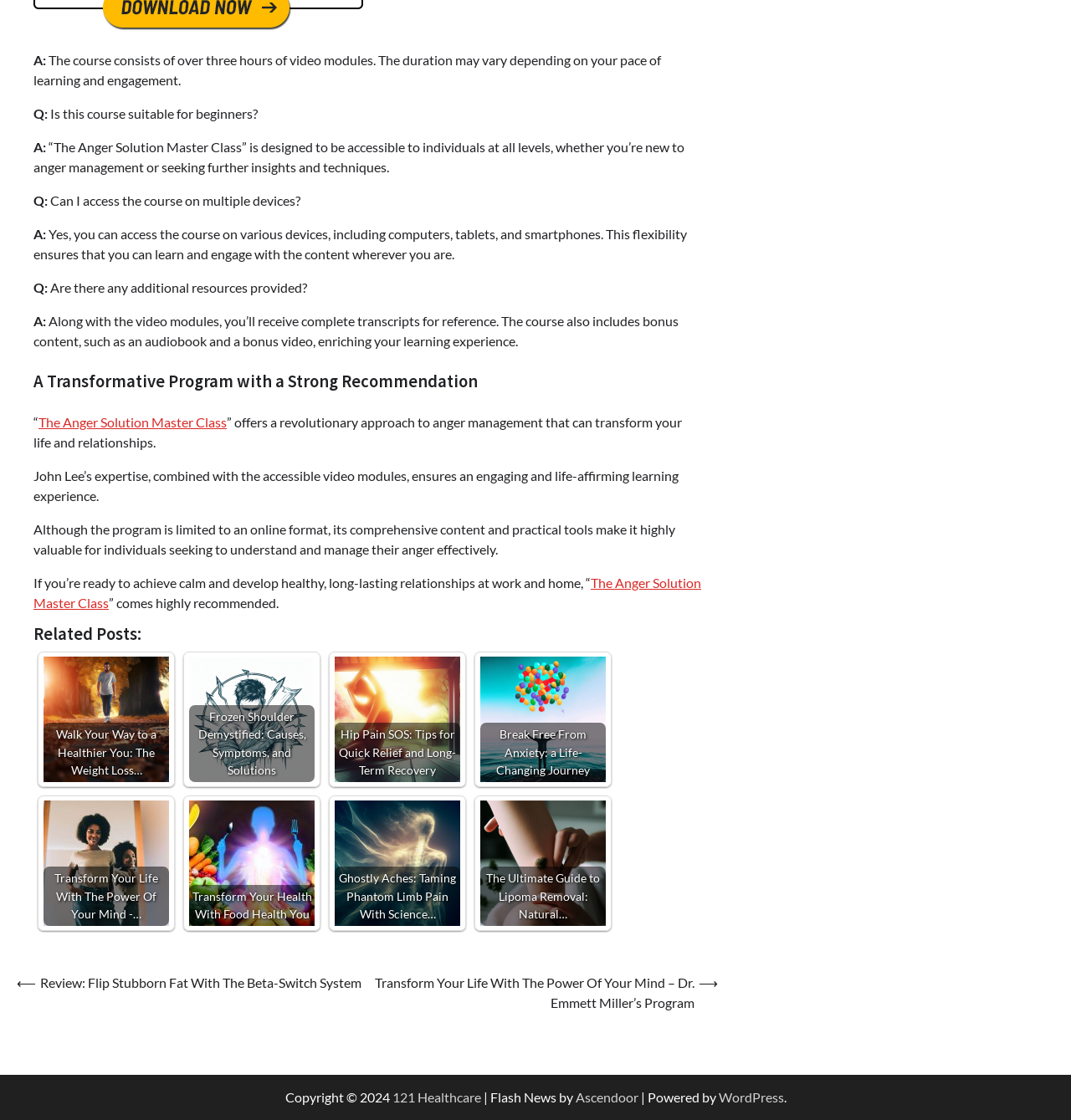What is the name of the course described on this webpage?
Use the information from the image to give a detailed answer to the question.

The webpage describes a course called 'The Anger Solution Master Class', which is a transformative program with a strong recommendation for individuals seeking to understand and manage their anger effectively.